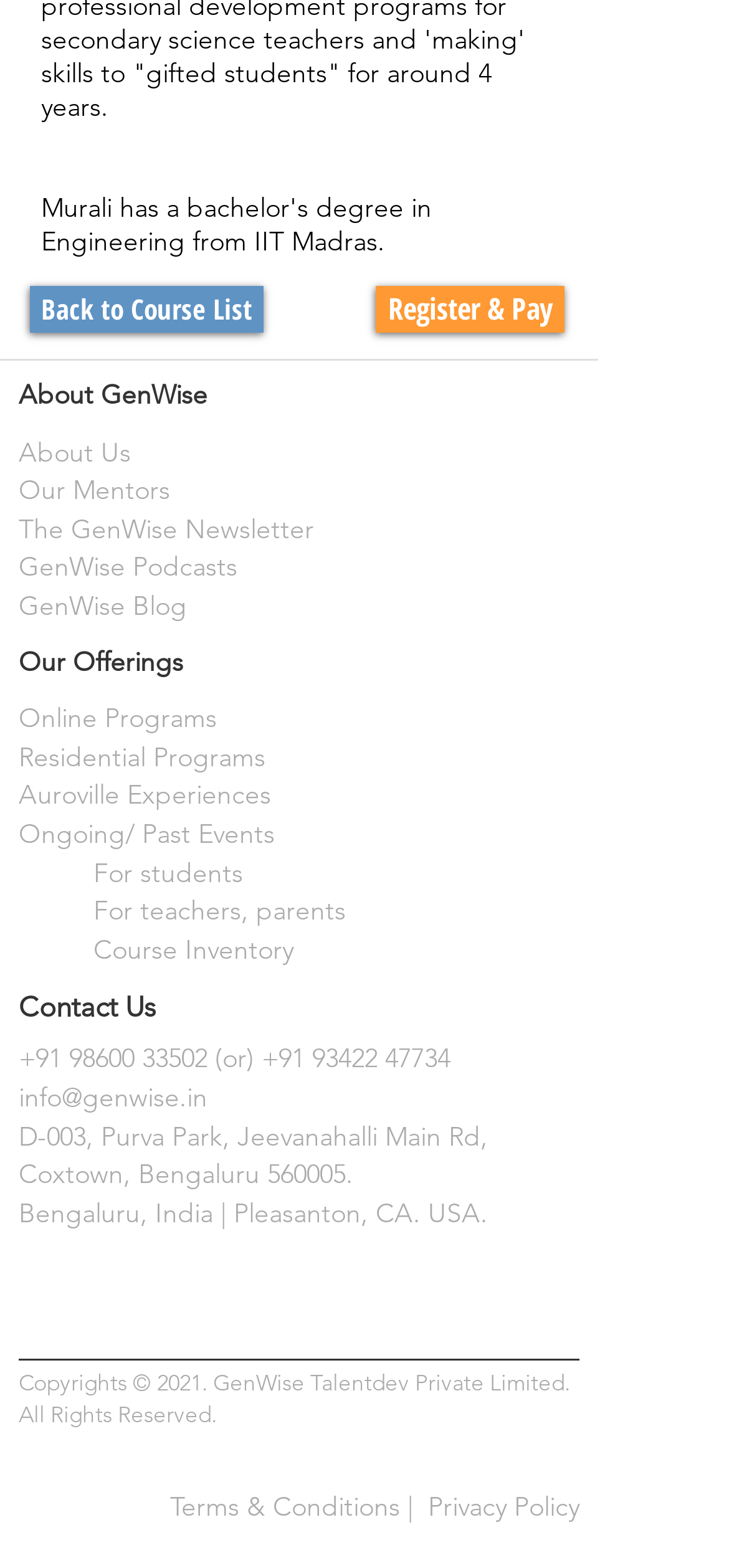Using the format (top-left x, top-left y, bottom-right x, bottom-right y), provide the bounding box coordinates for the described UI element. All values should be floating point numbers between 0 and 1: aria-label="LinkedIn"

[0.41, 0.807, 0.5, 0.849]